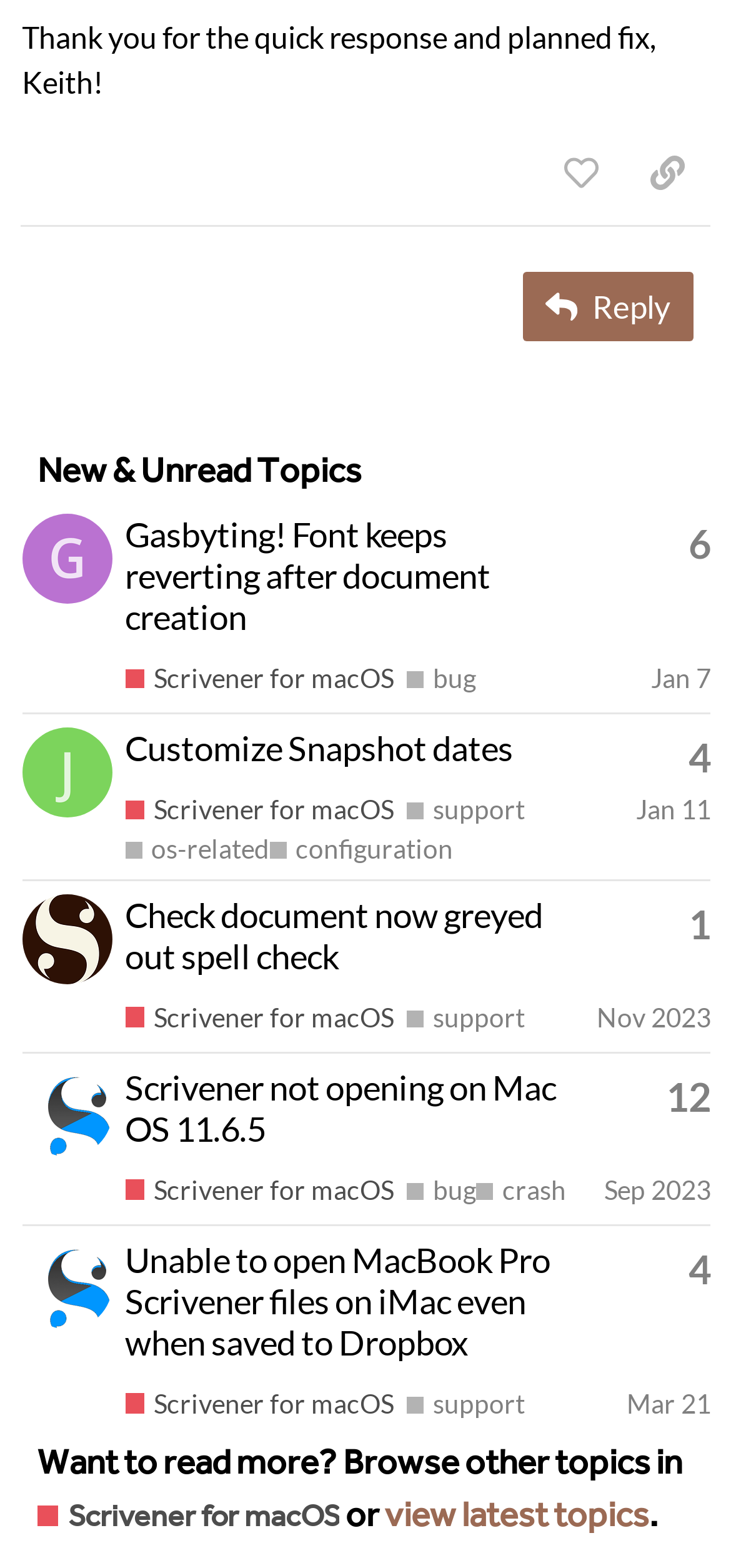Kindly determine the bounding box coordinates of the area that needs to be clicked to fulfill this instruction: "browse other topics in Scrivener for macOS".

[0.051, 0.954, 0.465, 0.983]